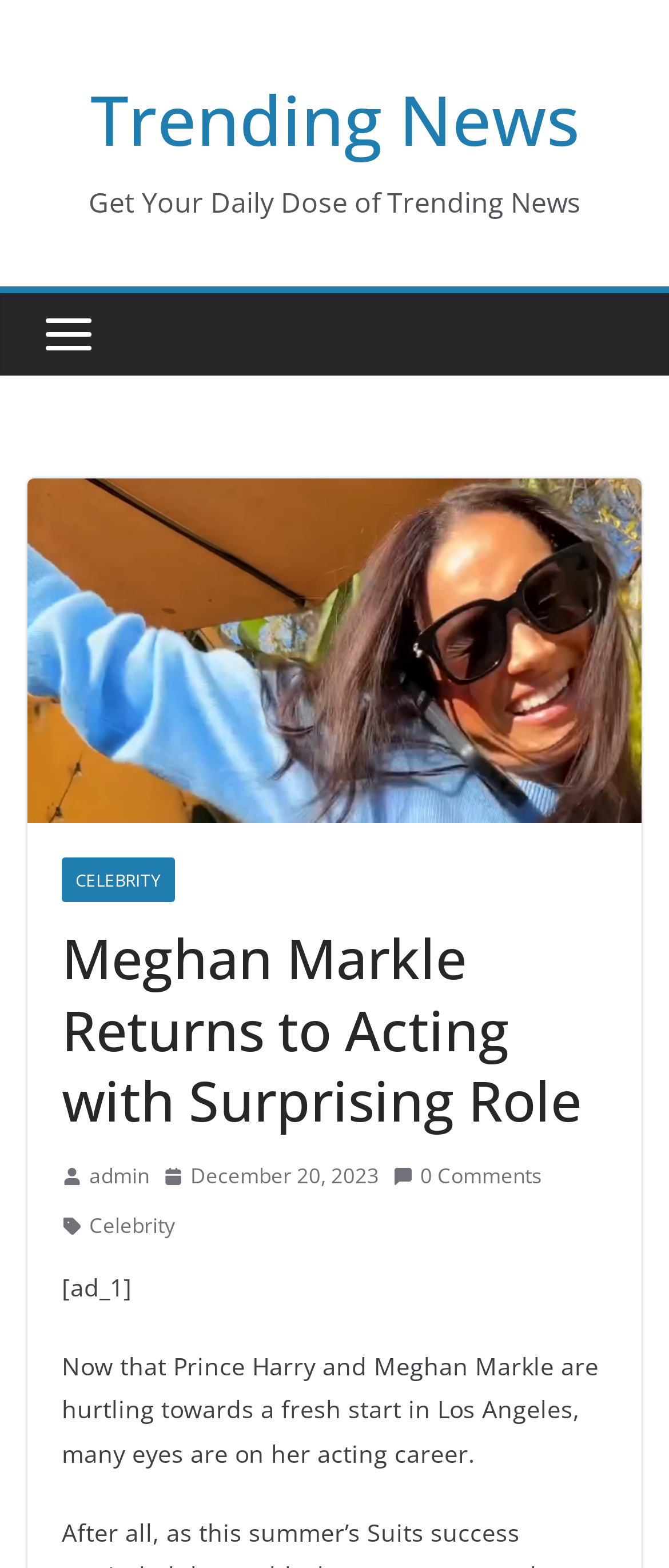Look at the image and answer the question in detail:
How many comments does this article have?

The link '0 Comments' indicates that this article has zero comments.